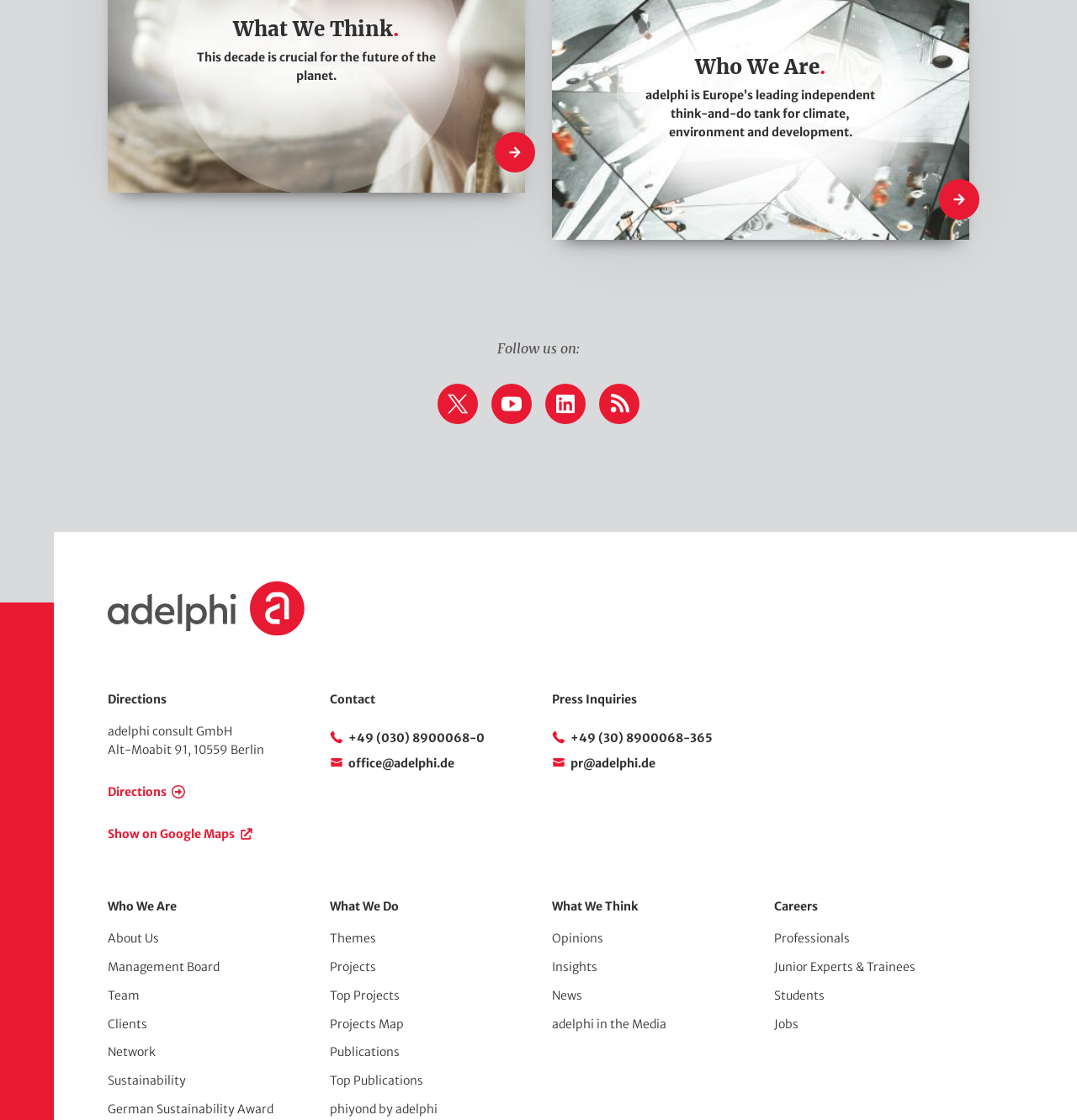Please find the bounding box coordinates of the element that needs to be clicked to perform the following instruction: "Learn about adelphi's management board". The bounding box coordinates should be four float numbers between 0 and 1, represented as [left, top, right, bottom].

[0.1, 0.856, 0.204, 0.87]